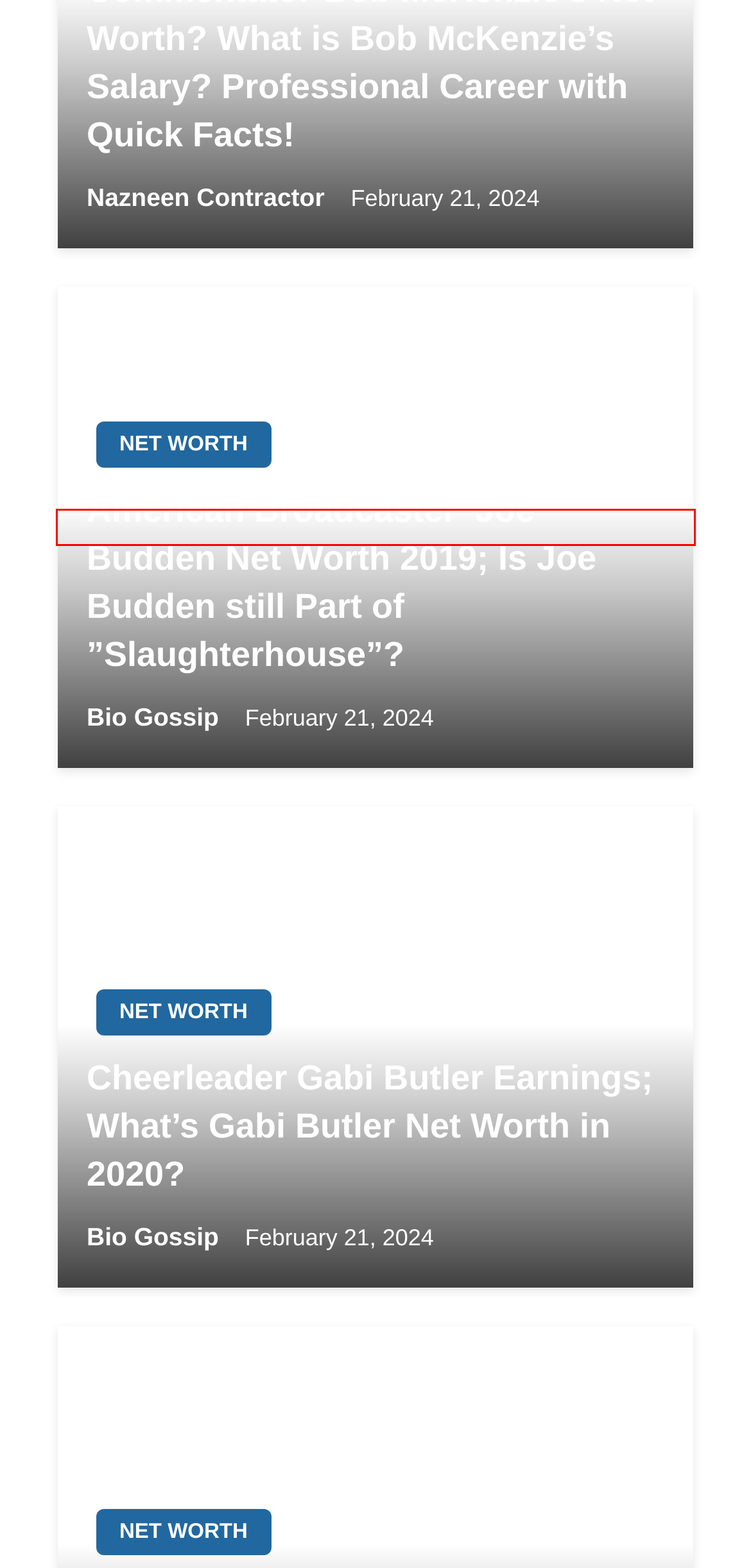With the provided webpage screenshot containing a red bounding box around a UI element, determine which description best matches the new webpage that appears after clicking the selected element. The choices are:
A. Category: Net Worth of Different Celebrity-Biogossip
B. Michele Tafoya - Age, Family, Bio | Famous Birthdays
C. Cheerleader Gabi Butler Earnings; What's Gabi Butler Net Worth in 2021?
D. Biogossip | - Biogossip
E. Joe Budden Net Worth in 2019, Salary, House-Biogossip
F. What is Ryan Gosling Net Worth 2019? House, Car -Biogossip
G. What is Steve Kerr Salary and Net Worth? Teams & Stats-Biogossip
H. What is the Net Worth and Salary of Kimberly Guilfoyle 2019?-Biogossip

E